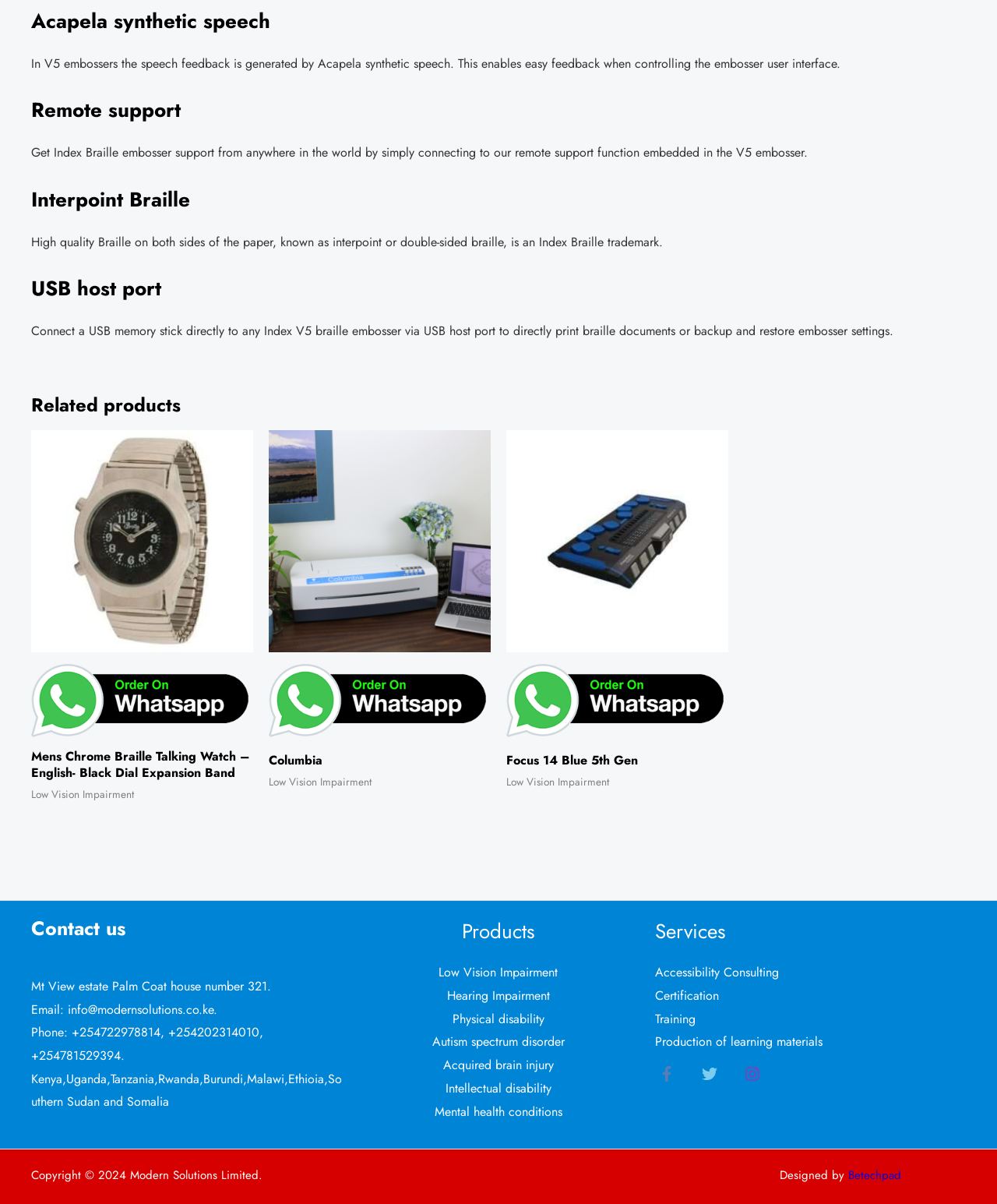How many related products are listed?
Based on the screenshot, give a detailed explanation to answer the question.

I counted the number of links under the 'Related products' heading and found three products listed: 'Mens Chrome Braille Talking Watch – English- Black Dial Expansion Band', 'Columbia', and 'Focus 14 Blue 5th Gen'.